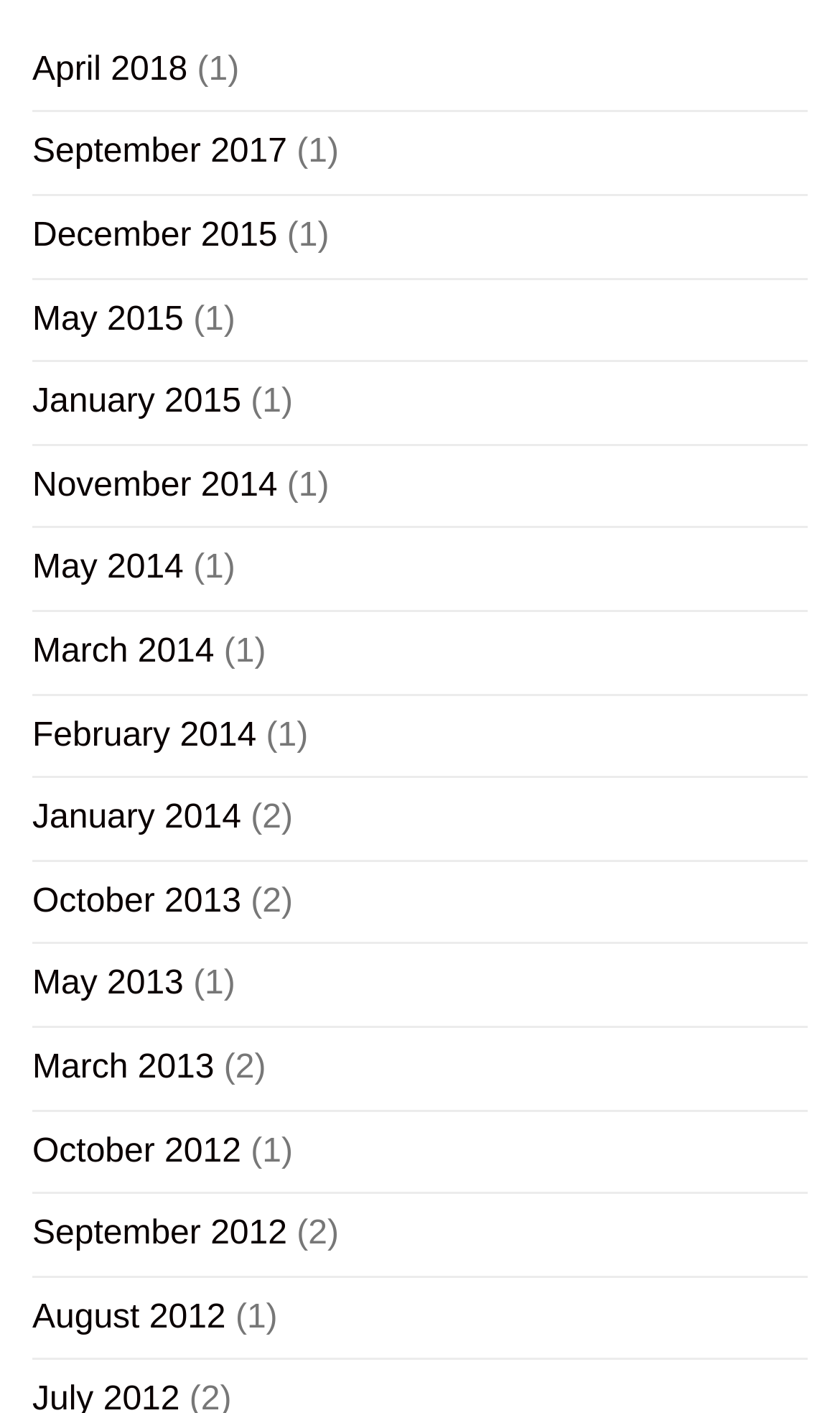Reply to the question with a single word or phrase:
How many months have a '(2)' suffix?

3